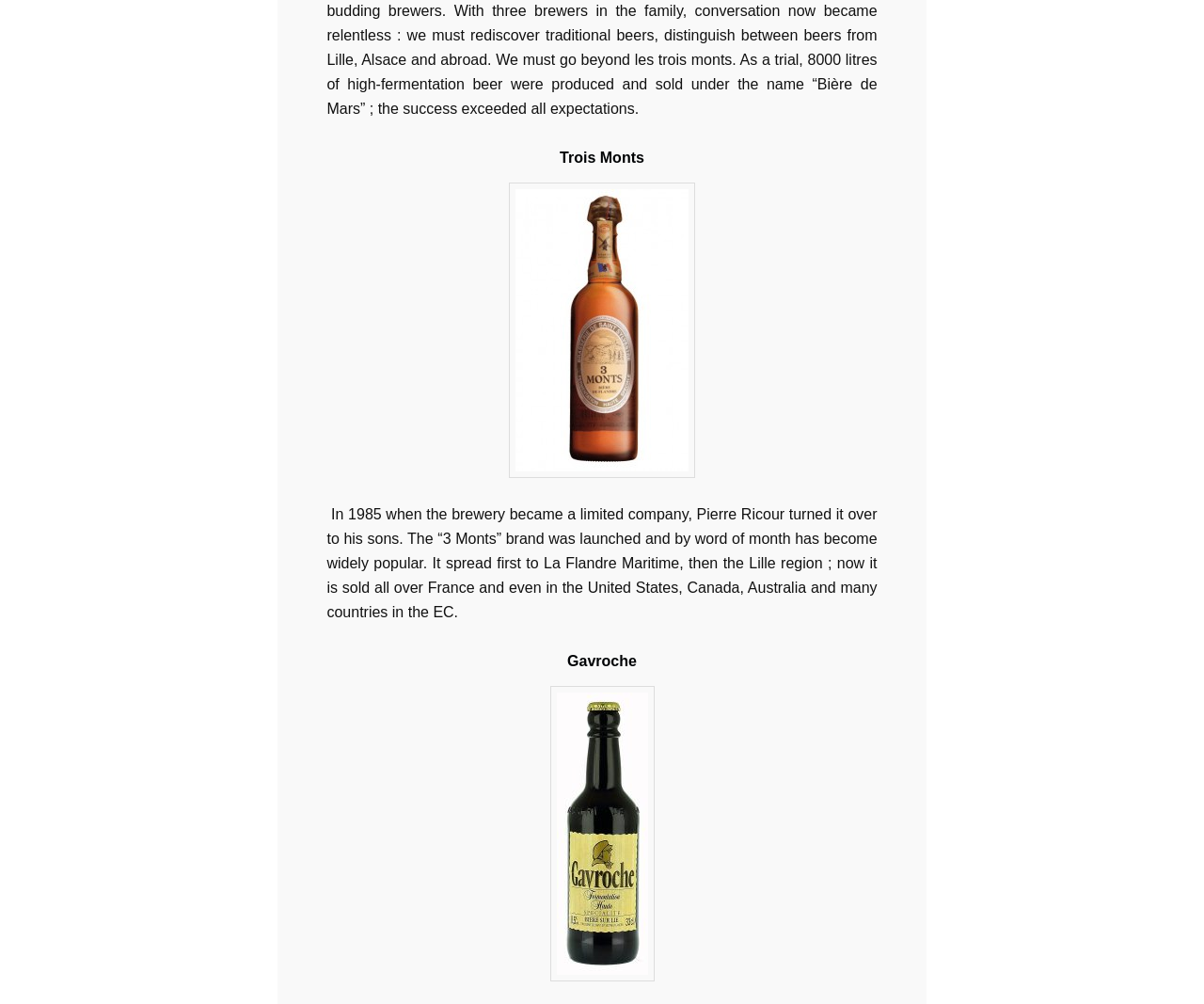Determine the bounding box coordinates of the UI element that matches the following description: "title="Trois Monts"". The coordinates should be four float numbers between 0 and 1 in the format [left, top, right, bottom].

[0.271, 0.181, 0.729, 0.476]